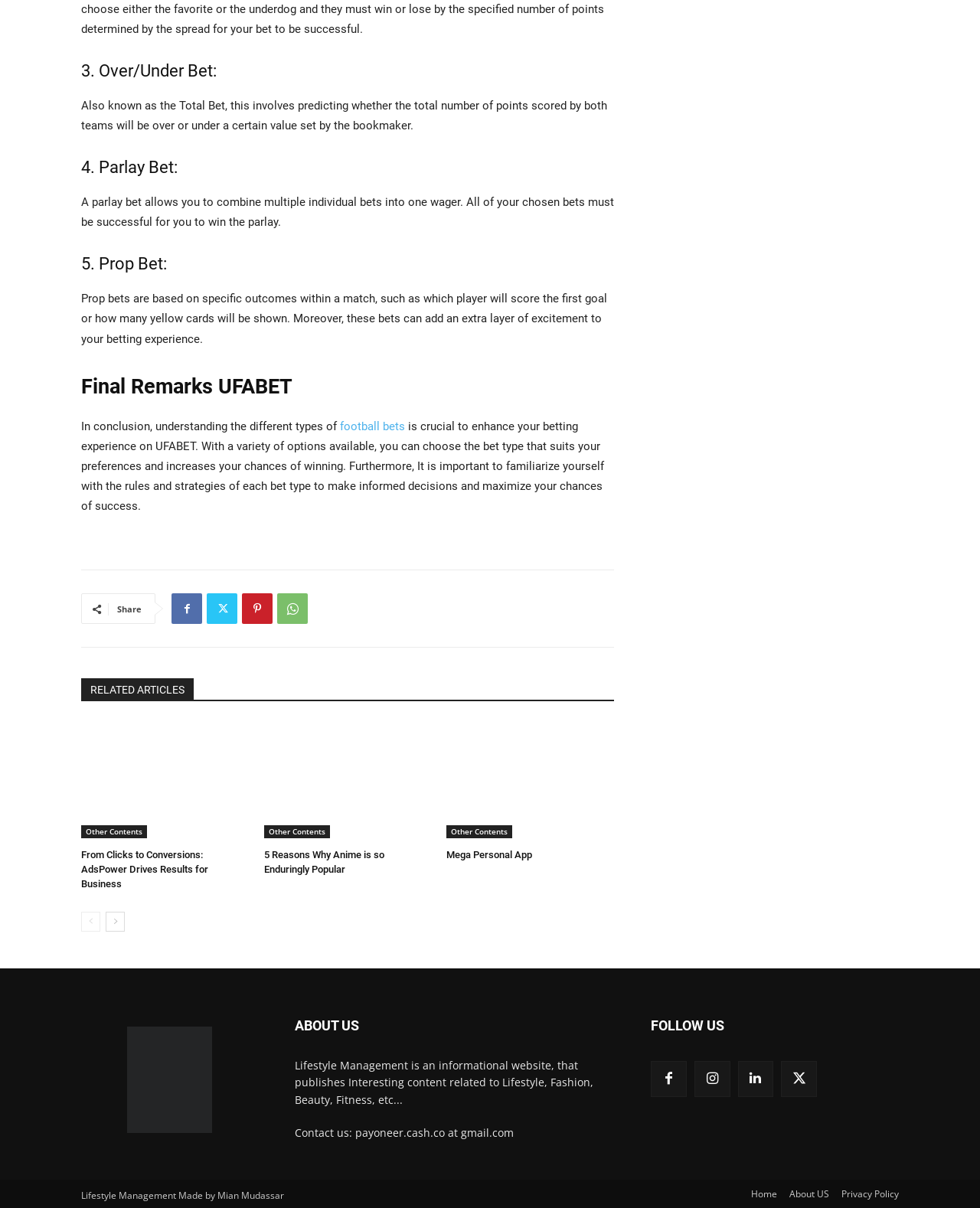Specify the bounding box coordinates of the area that needs to be clicked to achieve the following instruction: "Click on the 'football bets' link".

[0.347, 0.347, 0.413, 0.358]